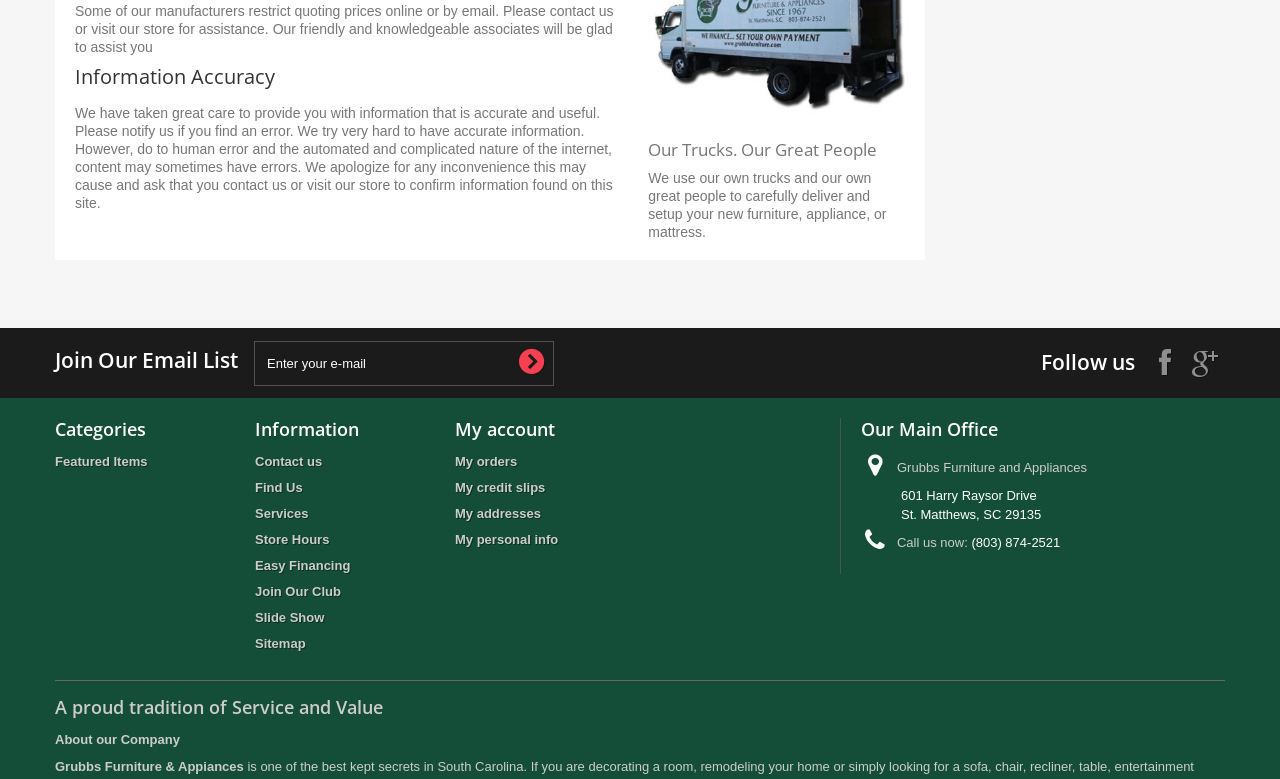What can I do if I find an error on the website?
Using the image as a reference, deliver a detailed and thorough answer to the question.

I found the answer by reading the section 'Information Accuracy' which mentions that if I find an error, I should contact the company or visit their store to confirm the information.